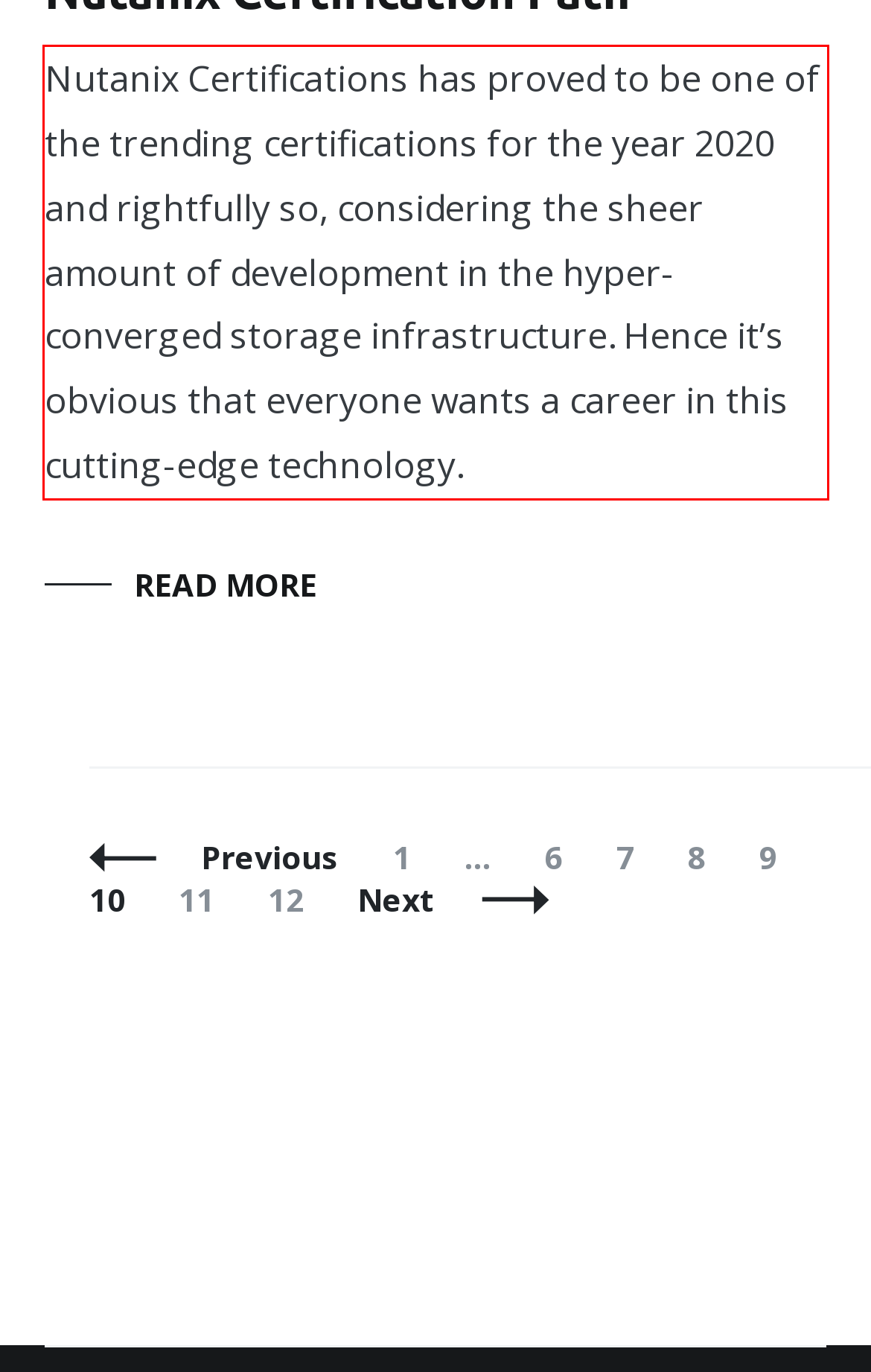You have a screenshot of a webpage with a UI element highlighted by a red bounding box. Use OCR to obtain the text within this highlighted area.

Nutanix Certifications has proved to be one of the trending certifications for the year 2020 and rightfully so, considering the sheer amount of development in the hyper-converged storage infrastructure. Hence it’s obvious that everyone wants a career in this cutting-edge technology.